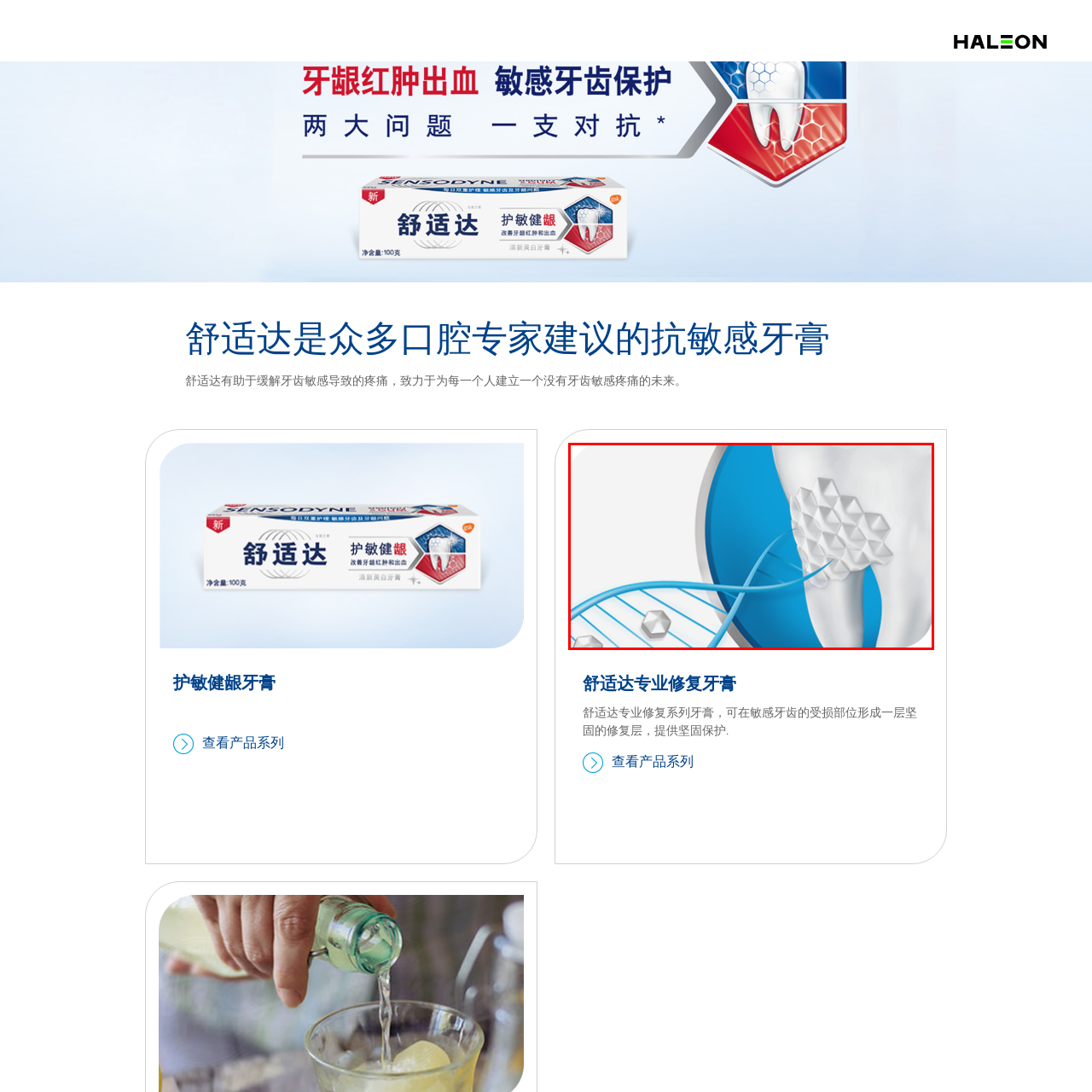Who endorses the product?
Observe the image marked by the red bounding box and answer in detail.

The caption implies that the product is endorsed by dental professionals, aiming to alleviate discomfort associated with tooth sensitivity, which suggests that the product has the backing of experts in the dental field.